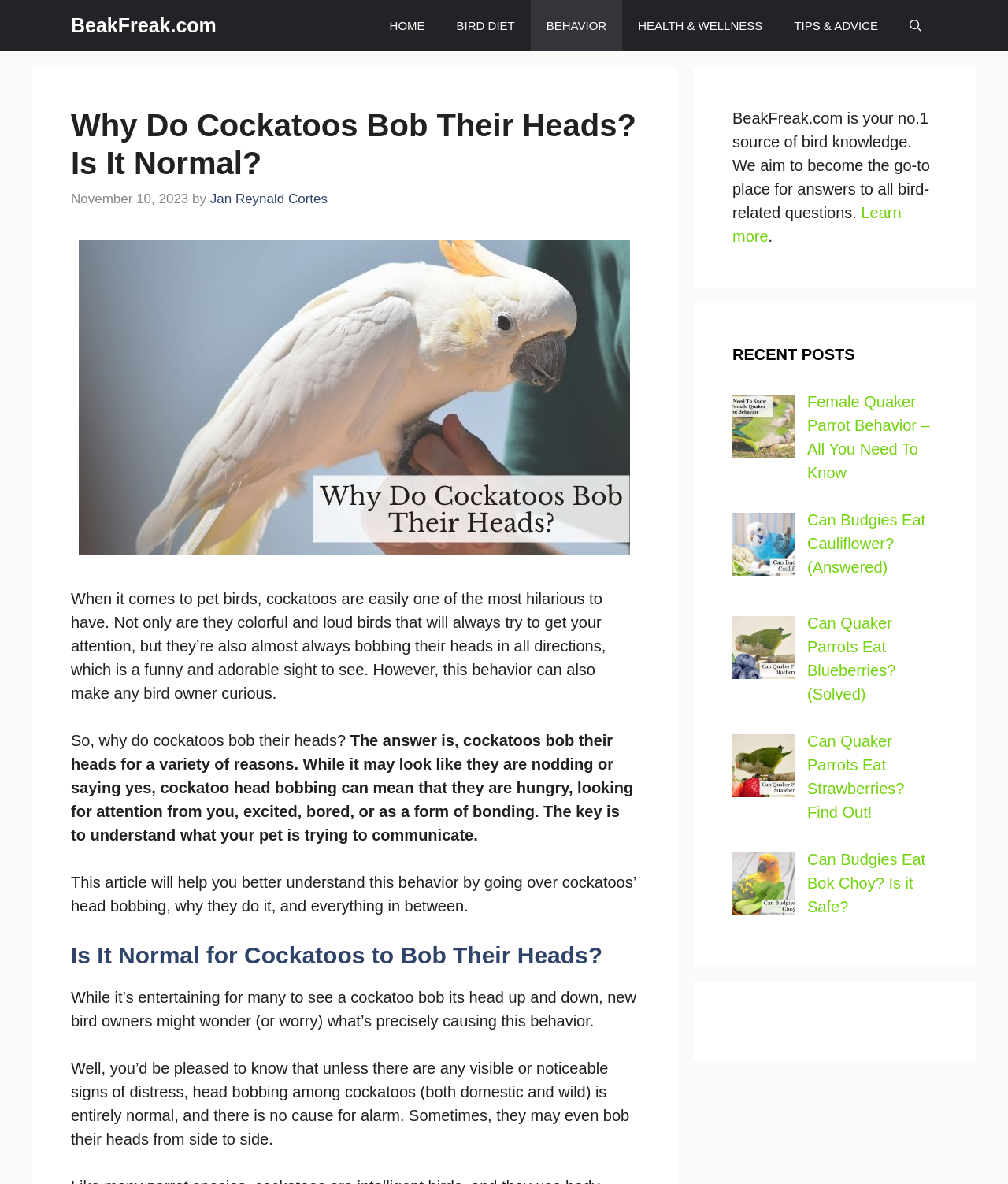Extract the bounding box coordinates for the UI element described by the text: "TIPS & ADVICE". The coordinates should be in the form of [left, top, right, bottom] with values between 0 and 1.

[0.772, 0.0, 0.887, 0.043]